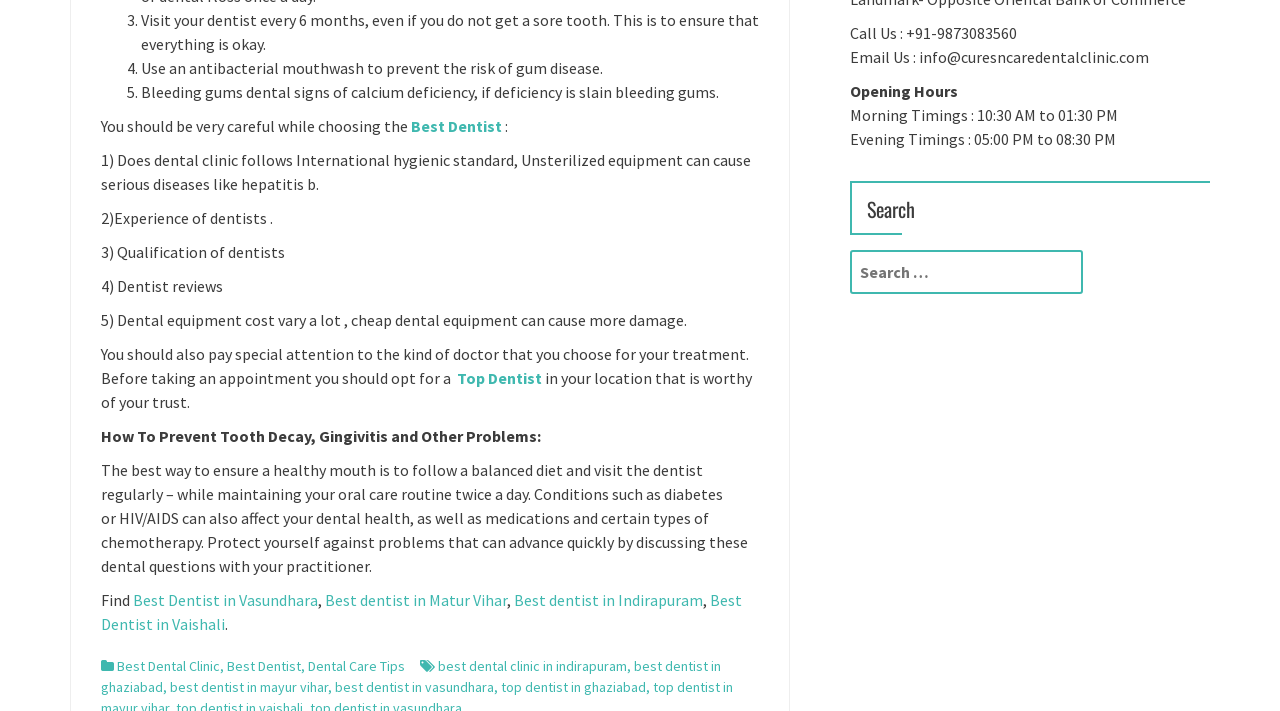What are some factors to consider when choosing a dentist?
Answer the question with a single word or phrase by looking at the picture.

International hygienic standard, experience, qualification, reviews